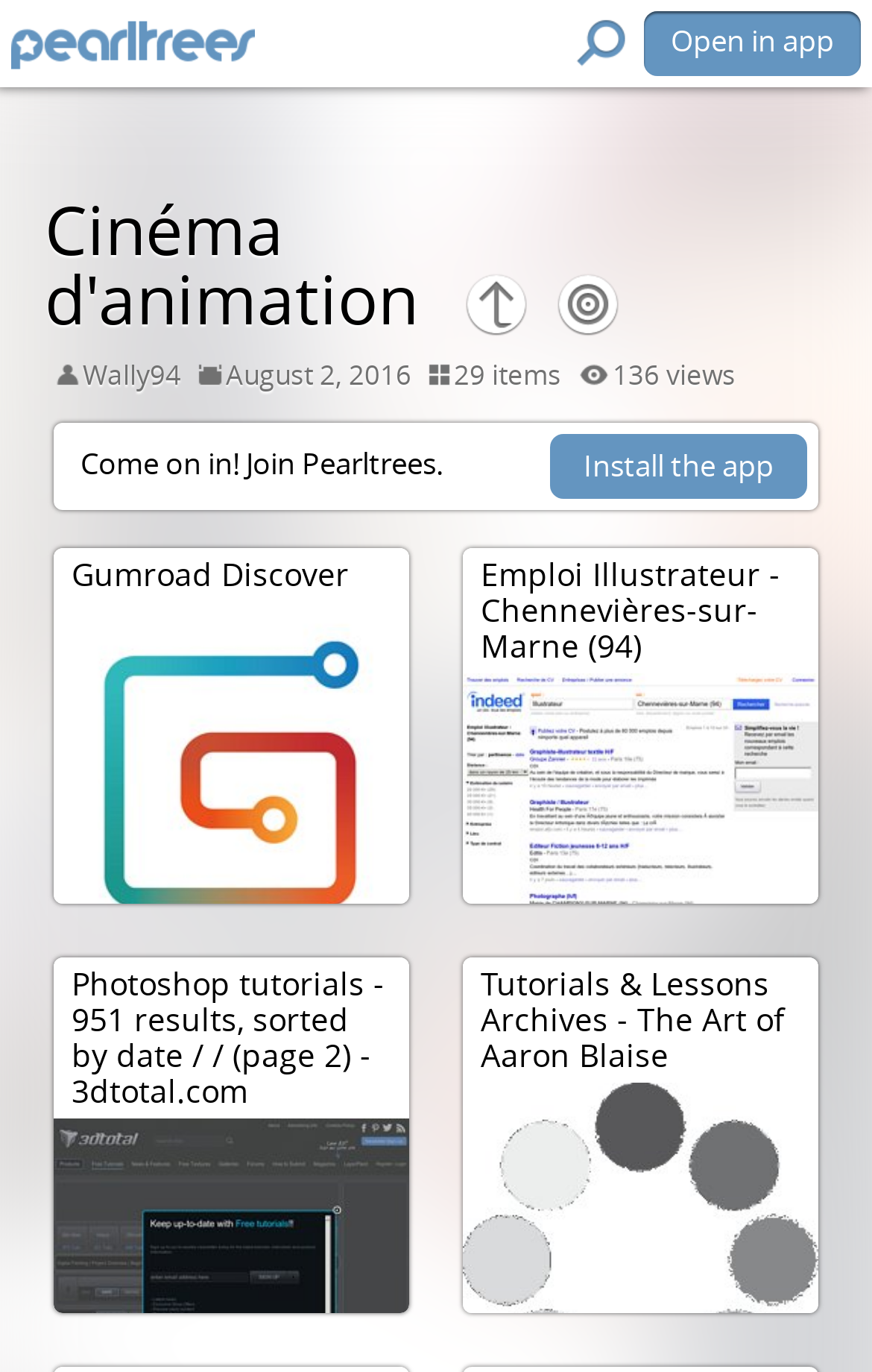Construct a thorough caption encompassing all aspects of the webpage.

The webpage appears to be a profile page on a platform called Pearltrees, belonging to a user named Wally94. At the top left, the user's name "Wally94" is displayed, along with the date "August 2, 2016" and some statistics, including "29 items" and "136 views". 

Below this section, there is an invitation to join Pearltrees, followed by a call-to-action to install the app. 

The main content of the page is divided into two columns. On the left, there are three sections, each with a title. The first title is "Gumroad Discover", the second is "Emploi Illustrateur - Chennevières-sur-Marne (94)", and the third is "Photoshop tutorials - 951 results, sorted by date / / (page 2) - 3dtotal.com". 

On the right, there is another section with the title "Tutorials & Lessons Archives - The Art of Aaron Blaise". 

At the top right corner, there is a button labeled "Open in app".